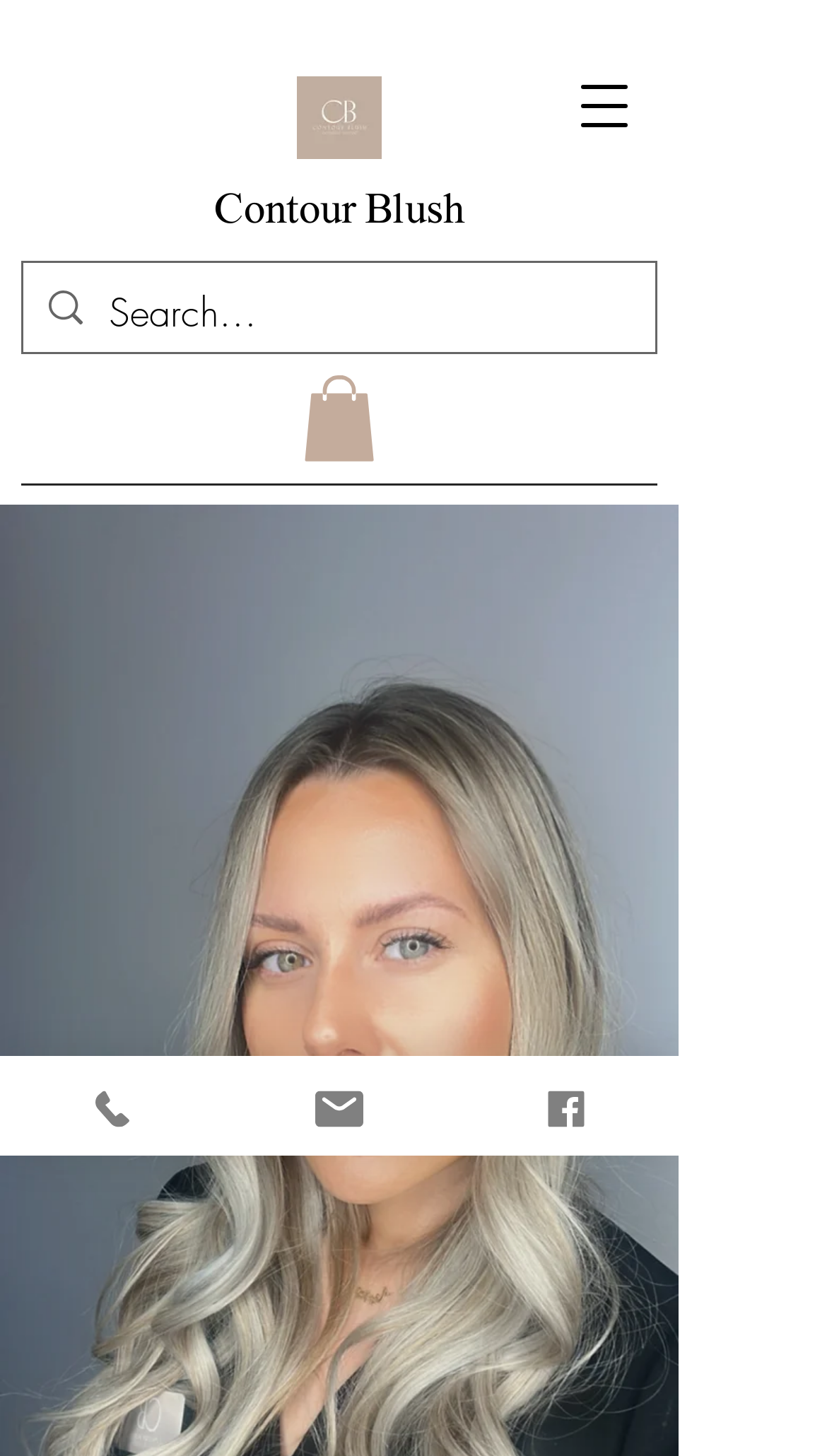What is the theme of the website?
Answer the question in as much detail as possible.

I determined the theme of the website by looking at the link element with the text 'Permanent make-up' at coordinates [0.359, 0.051, 0.462, 0.109] and the meta description which mentions 'cosmetic and beauty treatments'.